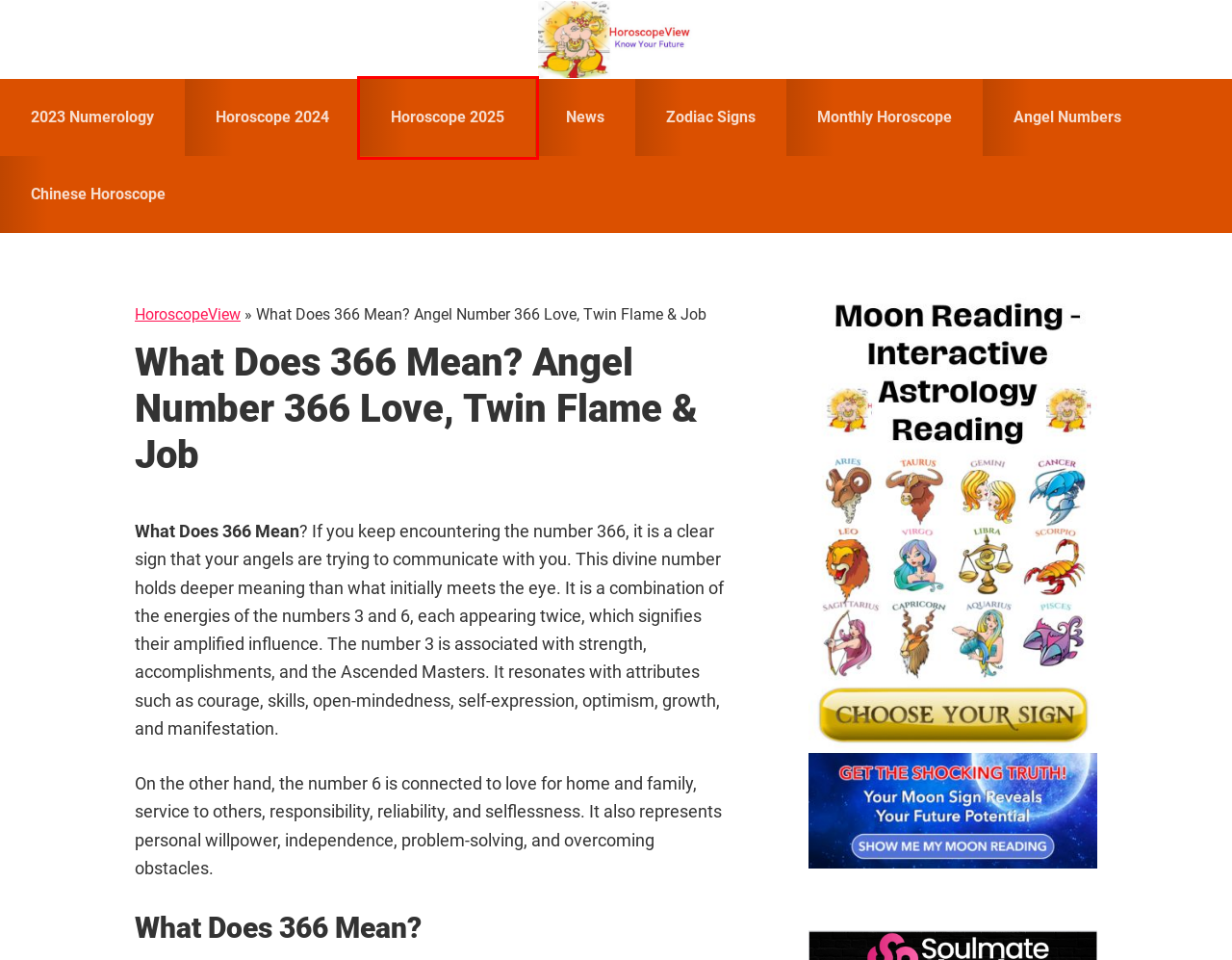Observe the screenshot of a webpage with a red bounding box around an element. Identify the webpage description that best fits the new page after the element inside the bounding box is clicked. The candidates are:
A. Horoscope 2025 and Free Yearly Astrology Predictions
B. Monthly Horoscope Archives - HoroscopeView
C. News Archives - HoroscopeView
D. Chinese horoscope Archives - HoroscopeView
E. 2024 Numerology Meaning and Predictions for Free
F. Horoscope and Astrology Predictions by Horoscopeview
G. zodiac signs Archives - HoroscopeView
H. Request Your FREE Moon Reading!

A